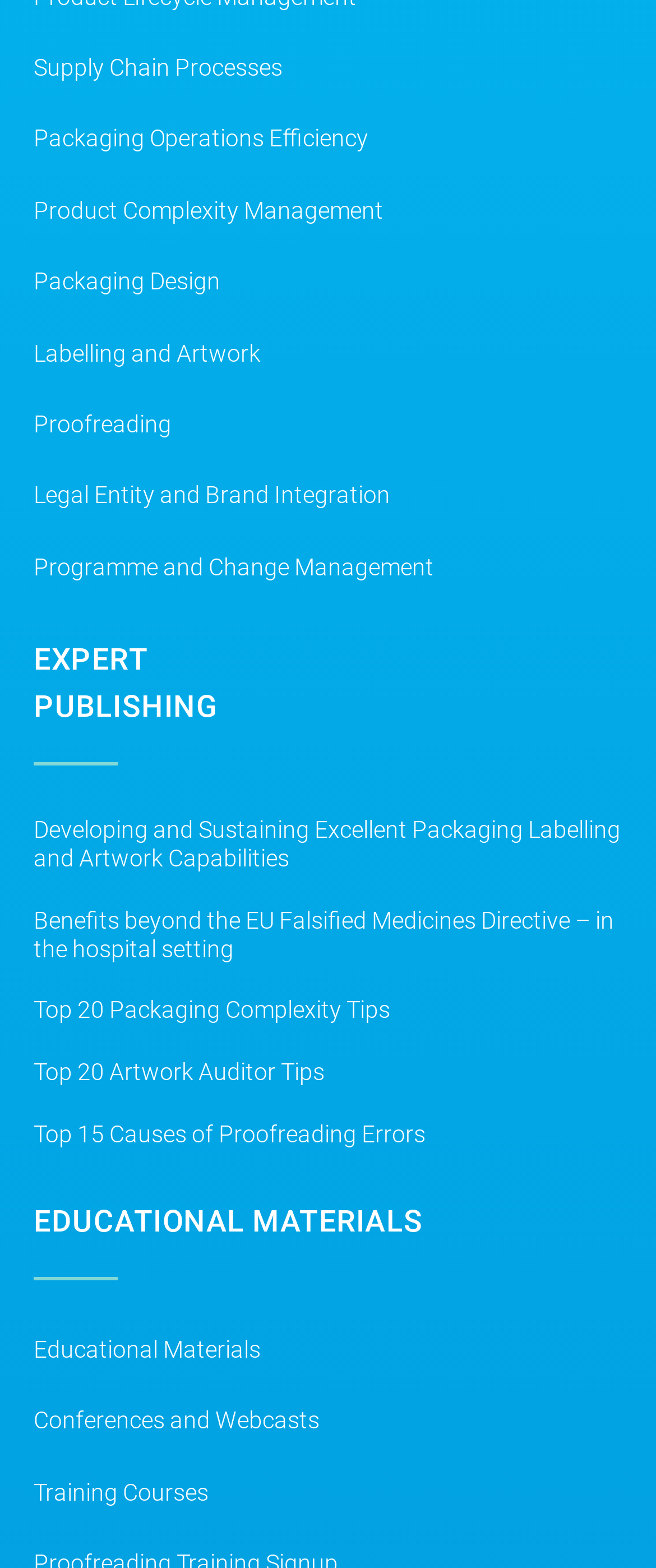Return the bounding box coordinates of the UI element that corresponds to this description: "Educational Materials". The coordinates must be given as four float numbers in the range of 0 and 1, [left, top, right, bottom].

[0.051, 0.838, 0.515, 0.883]